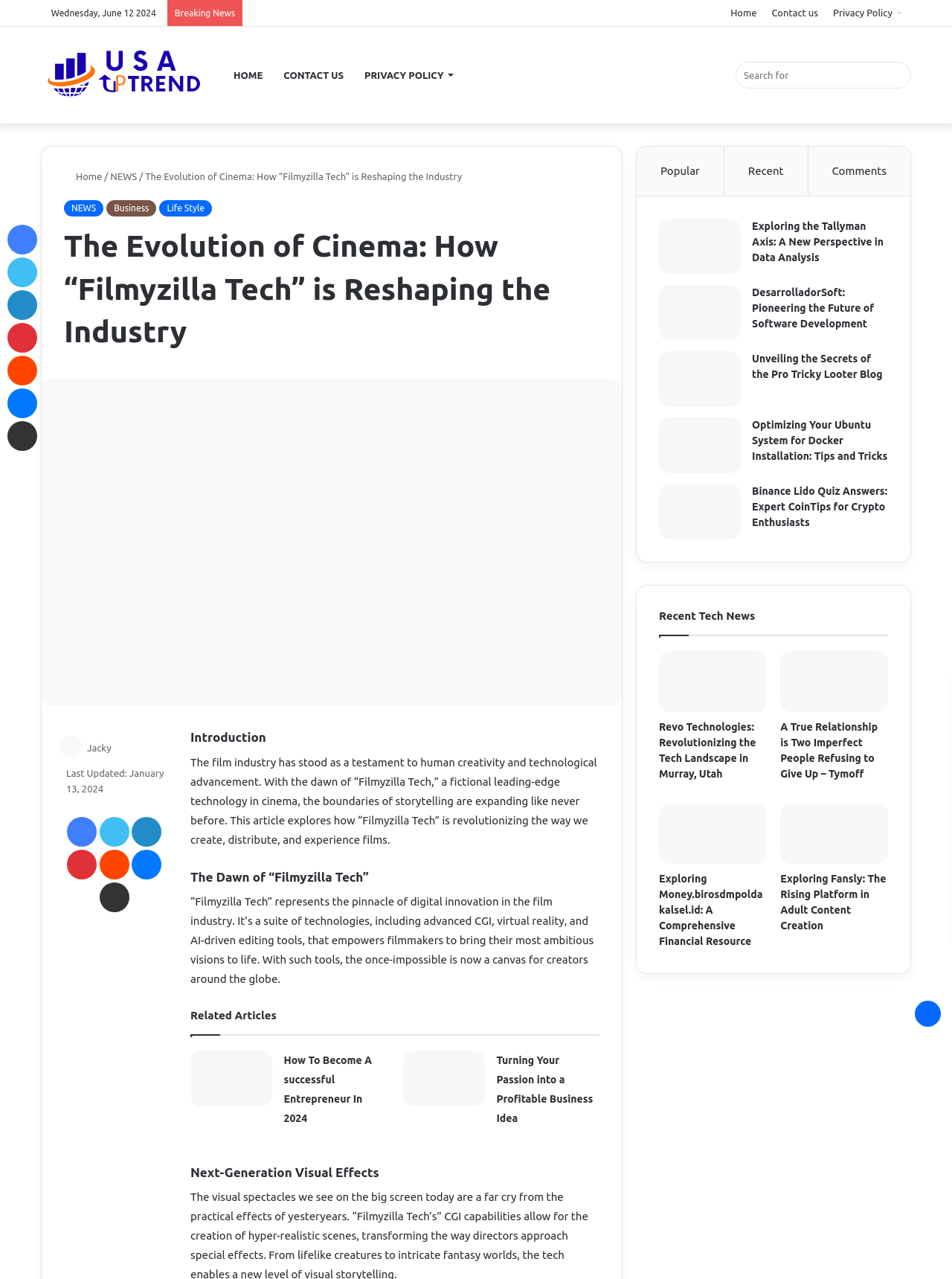Find the bounding box coordinates of the area that needs to be clicked in order to achieve the following instruction: "Read the article 'How To Become A successful Entrepreneur In 2024'". The coordinates should be specified as four float numbers between 0 and 1, i.e., [left, top, right, bottom].

[0.2, 0.821, 0.286, 0.865]